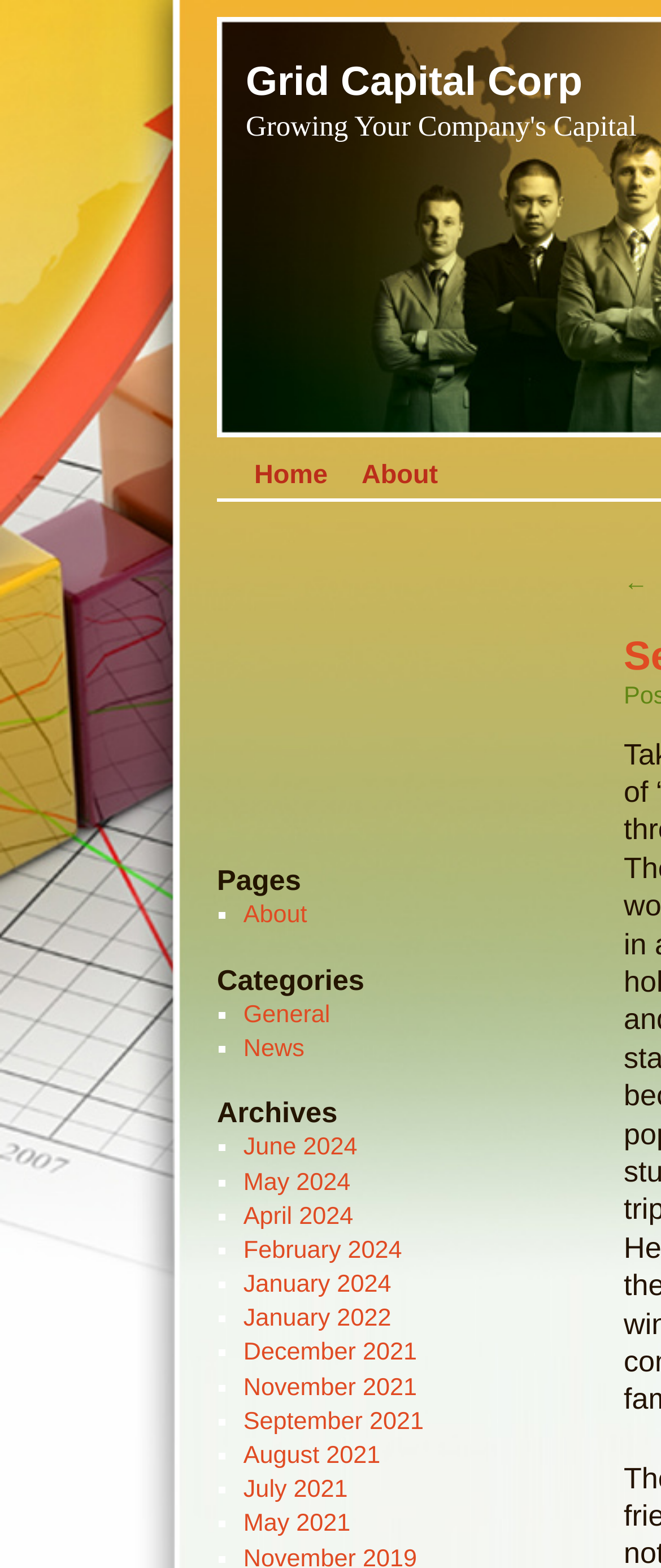What are the categories available?
Please provide a comprehensive answer to the question based on the webpage screenshot.

The categories are listed under the 'Categories' heading, which is located below the 'Pages' heading. The categories are marked with a '■' symbol and are listed as links. The available categories are 'General' and 'News'.